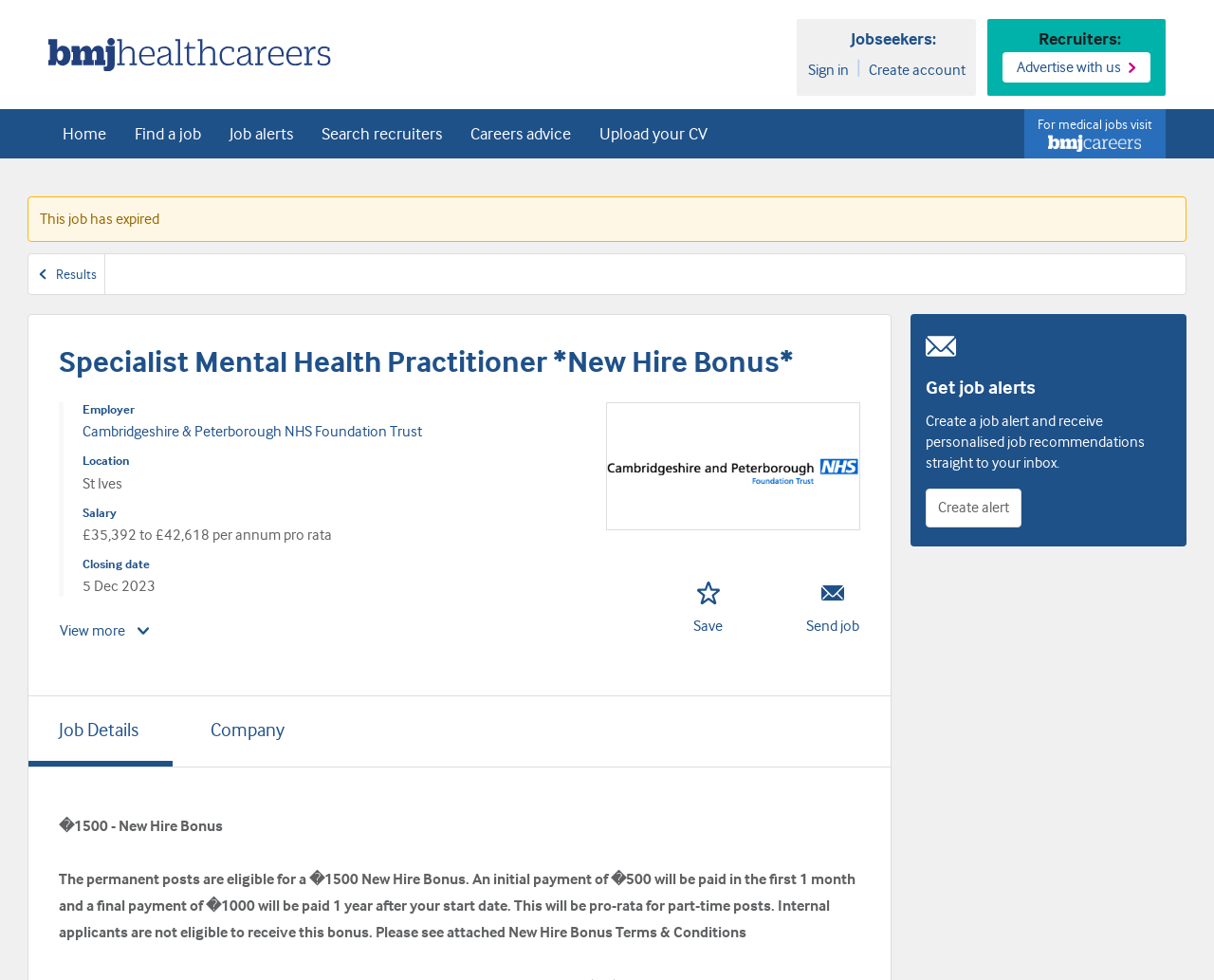Describe the entire webpage, focusing on both content and design.

This webpage is a job posting for a Specialist Mental Health Practitioner position with Cambridgeshire & Peterborough NHS Foundation Trust, located in St Ives. The job title and employer are prominently displayed at the top of the page. 

Below the job title, there is a navigation menu with links to the homepage, find a job, job alerts, search recruiters, careers advice, and upload a CV. On the top right corner, there are links to sign in, create an account, and advertise with the website.

The main content of the page is divided into sections. The first section displays the job details, including the employer, location, salary, and closing date. There is a "View more" button below this section.

The next section has a tab list with two tabs: "Job Details" and "Company". The "Job Details" tab is selected by default and displays the job description. The job description mentions a New Hire Bonus of £1500, with payment terms and conditions.

On the right side of the page, there is a section titled "Get job alerts" with a brief description and a link to create a job alert. Below this section, there are links to save the job, send the job to someone, and view more information about the employer.

There are several images on the page, including the BMJ Careers - Mental Health Logo, the BMJ Careers logo, and the Cambridgeshire & Peterborough NHS Foundation Trust logo.